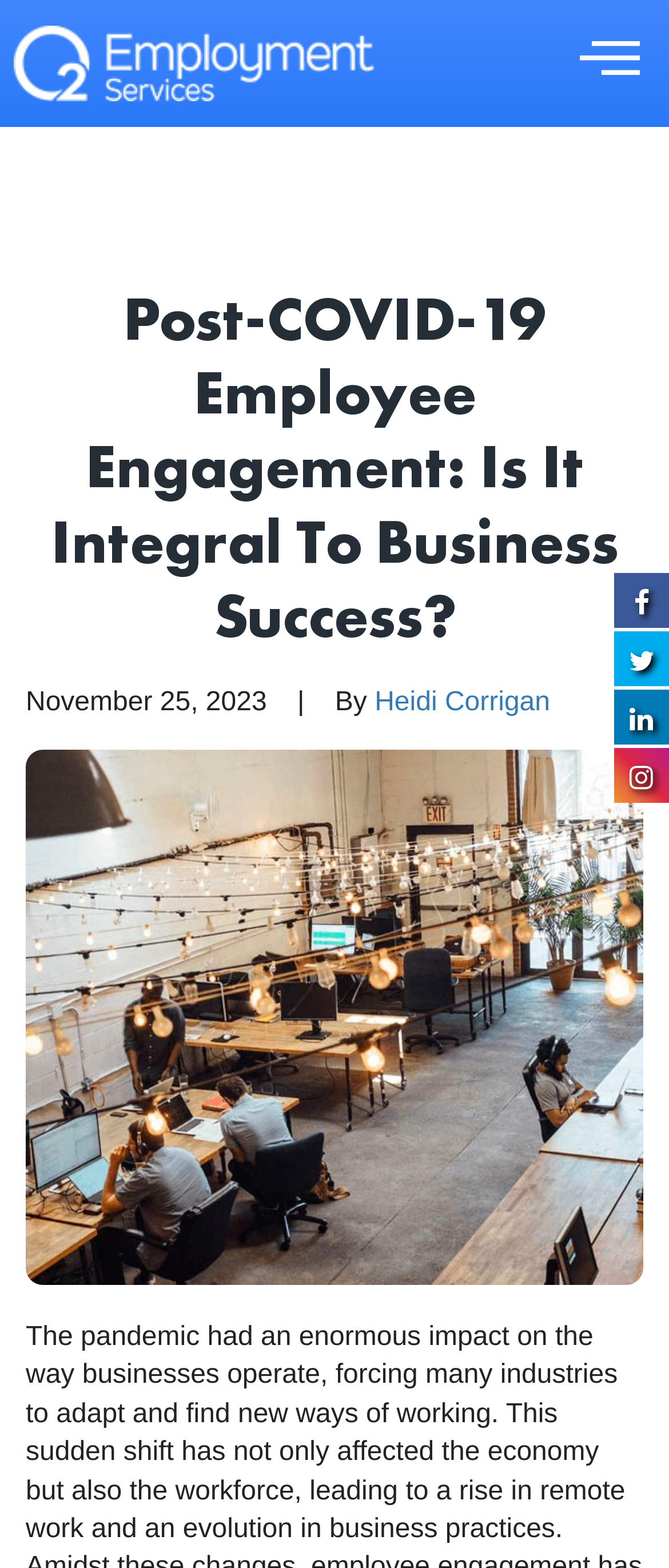Determine the bounding box coordinates for the UI element described. Format the coordinates as (top-left x, top-left y, bottom-right x, bottom-right y) and ensure all values are between 0 and 1. Element description: parent_node: EMPLOYERS aria-label="hamburger-icon"

[0.867, 0.016, 0.962, 0.058]